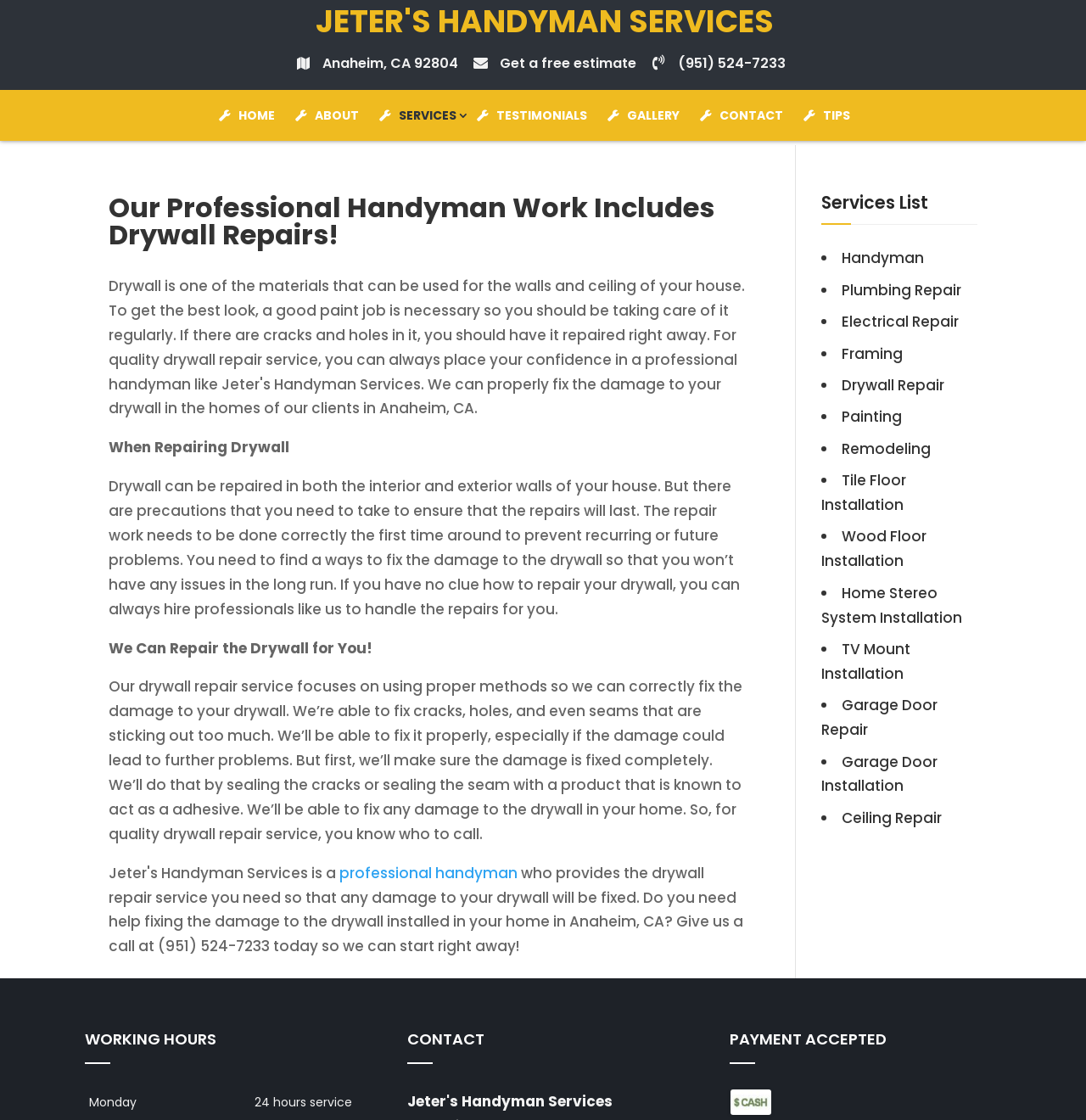Determine the bounding box coordinates for the HTML element described here: "Jeter's Handyman Services".

[0.291, 0.011, 0.712, 0.036]